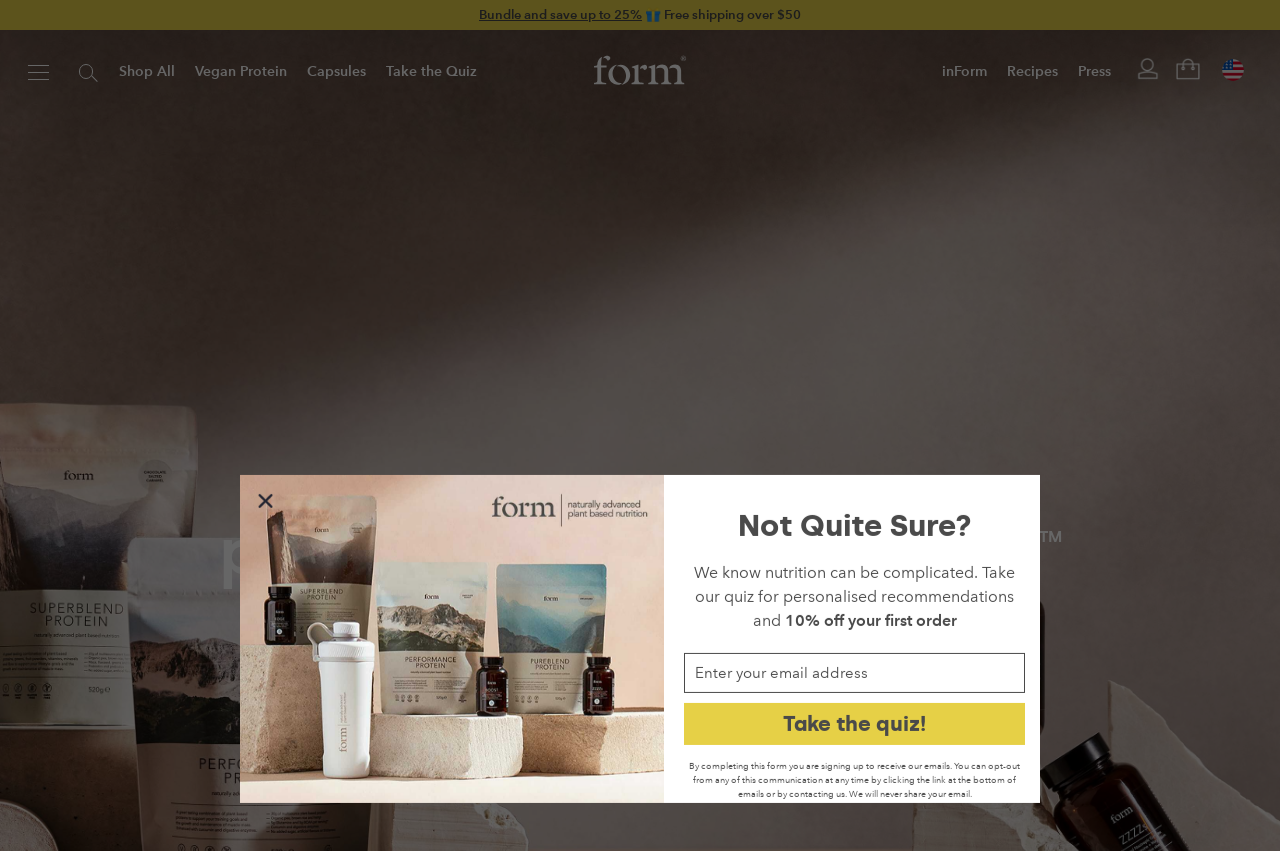Please analyze the image and provide a thorough answer to the question:
How many navigation links are there at the top of the webpage?

I counted the links at the top of the webpage, including 'Shop All', 'Vegan Protein', 'Capsules', and others, and found a total of 9 navigation links.